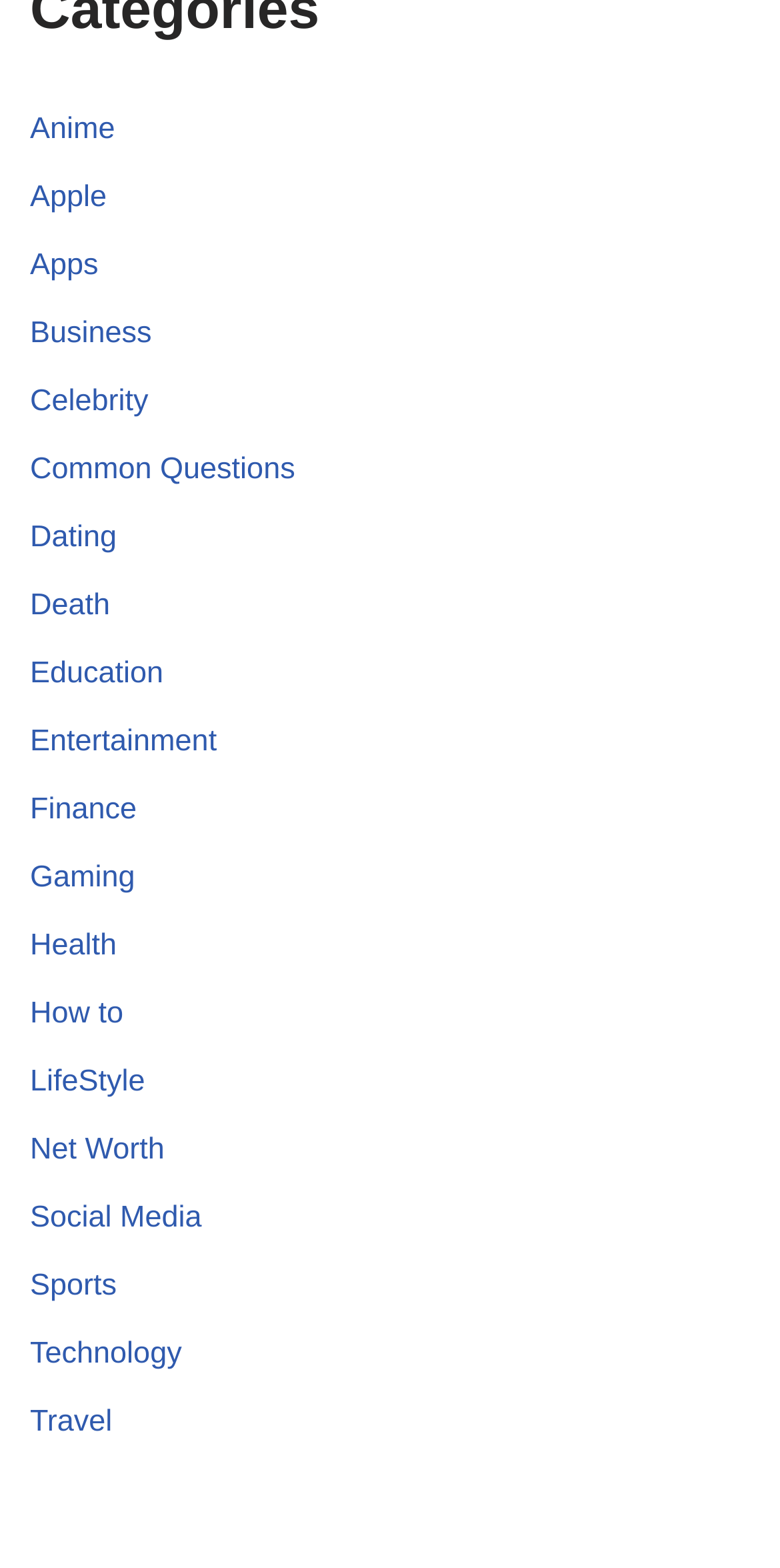Are there any categories related to education on this webpage?
Give a single word or phrase as your answer by examining the image.

Yes